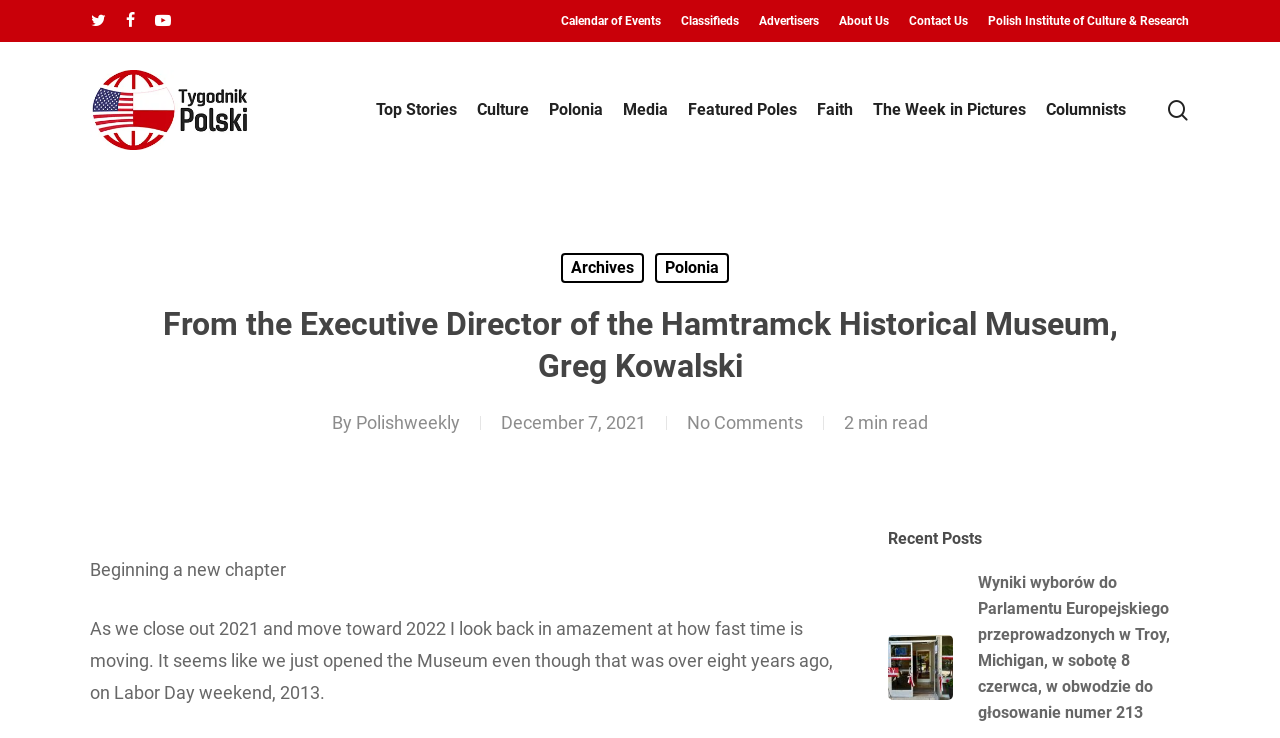Please analyze the image and provide a thorough answer to the question:
What is the date of the article?

I found the answer by looking at the static text element with the text 'December 7, 2021'. This text is likely to indicate the date of the article.